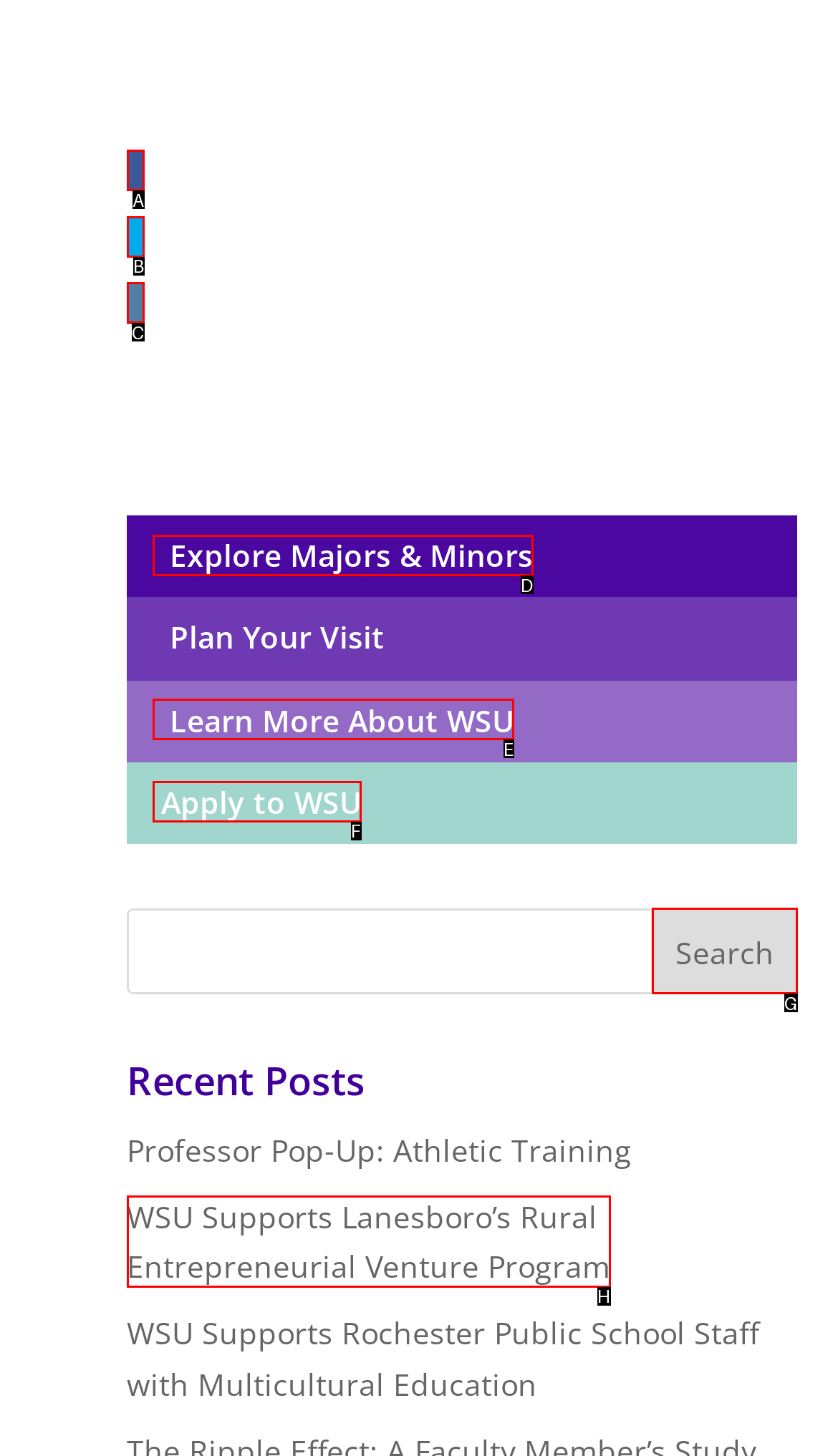Tell me which one HTML element best matches the description: value="Search" Answer with the option's letter from the given choices directly.

G